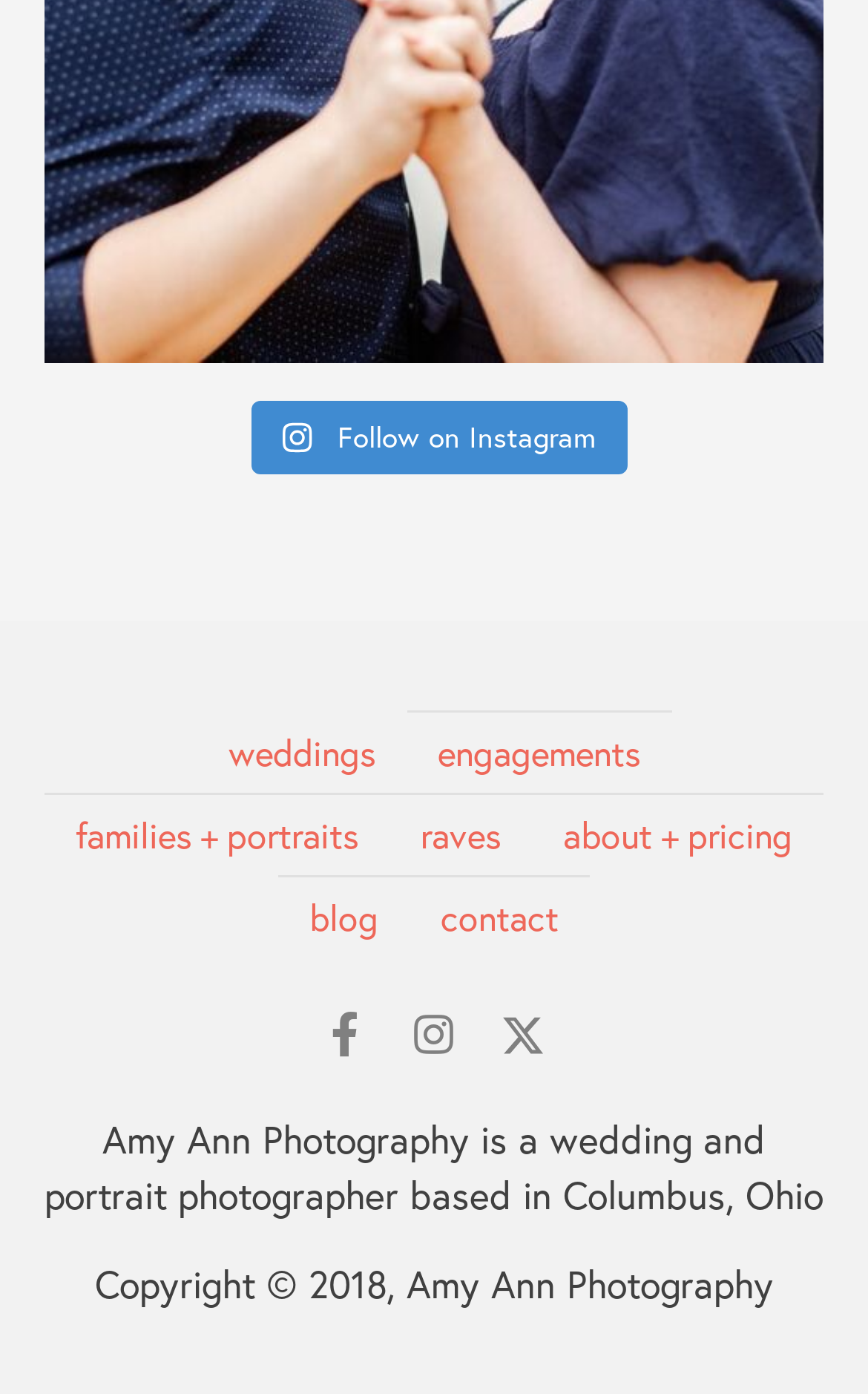Respond to the question below with a concise word or phrase:
What is the last menu item?

Contact